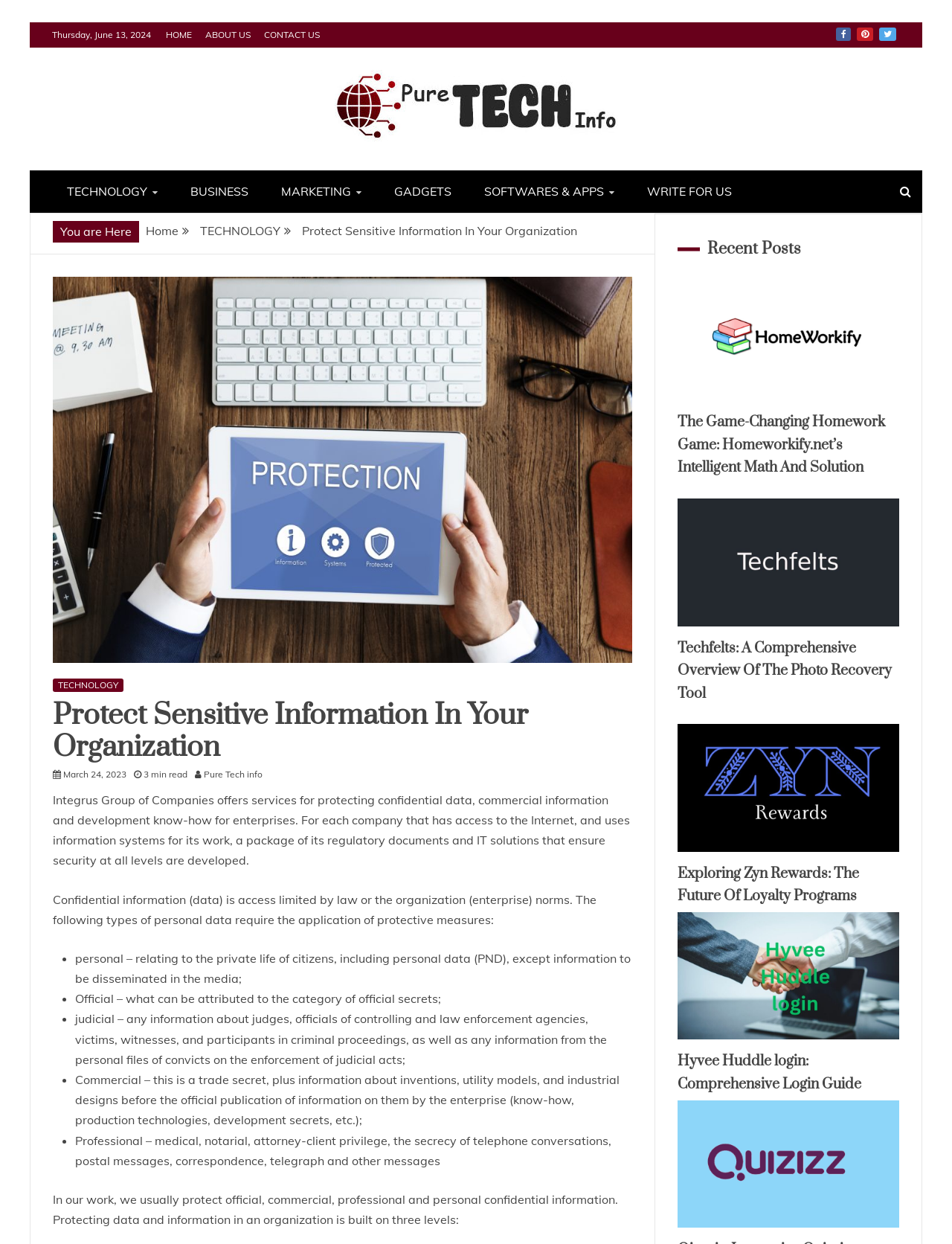What is the category of information that includes trade secrets and production technologies?
Offer a detailed and exhaustive answer to the question.

According to the webpage, commercial information includes trade secrets, information about inventions, utility models, and industrial designs before the official publication of information on them by the enterprise, as well as production technologies and development secrets.